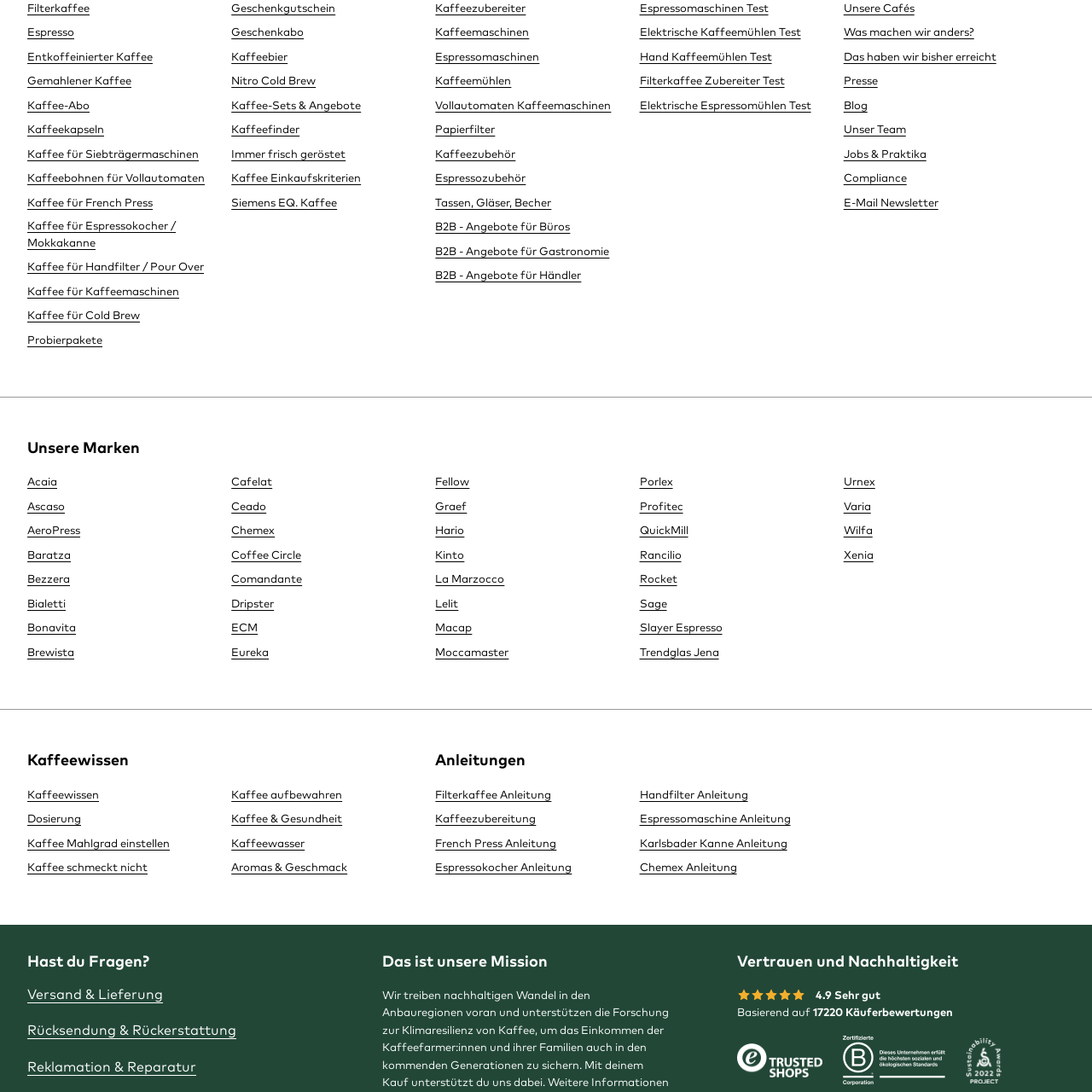What type of products are offered in the 'Kaffee' section?
Identify the answer in the screenshot and reply with a single word or phrase.

Coffee